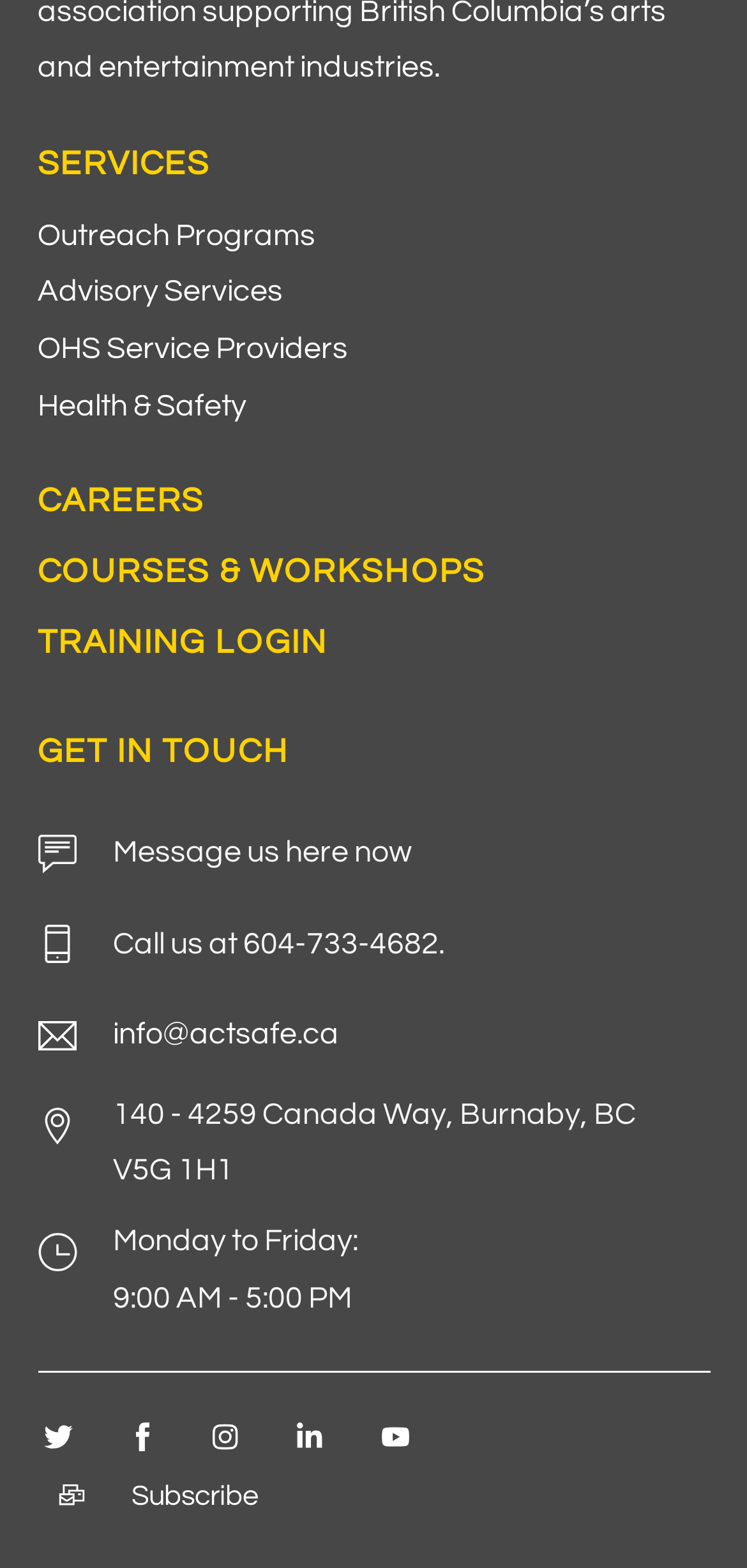Please specify the bounding box coordinates of the clickable section necessary to execute the following command: "Login to TRAINING LOGIN".

[0.05, 0.4, 0.438, 0.422]